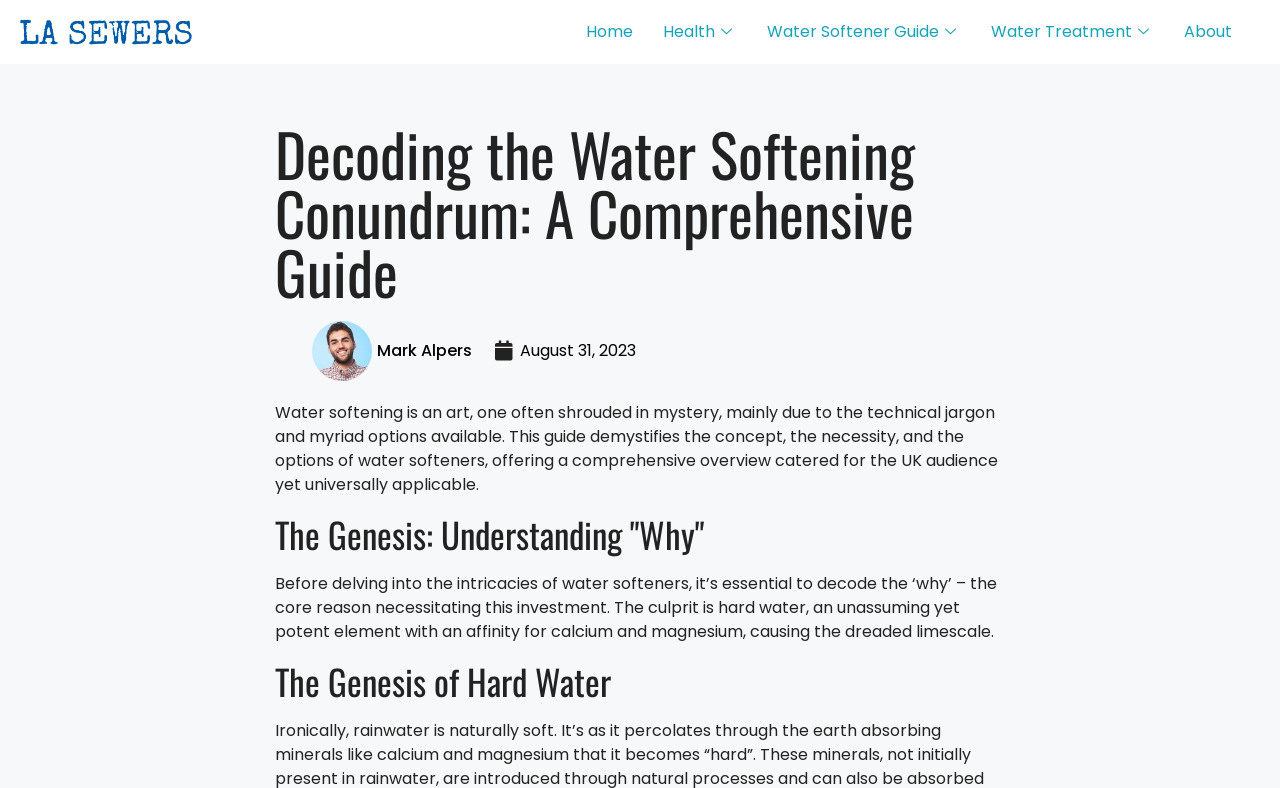What is the date of publication?
Please give a detailed and elaborate answer to the question based on the image.

The date of publication is mentioned in the time element which is located below the author's image and link. The exact date is 'August 31, 2023'.